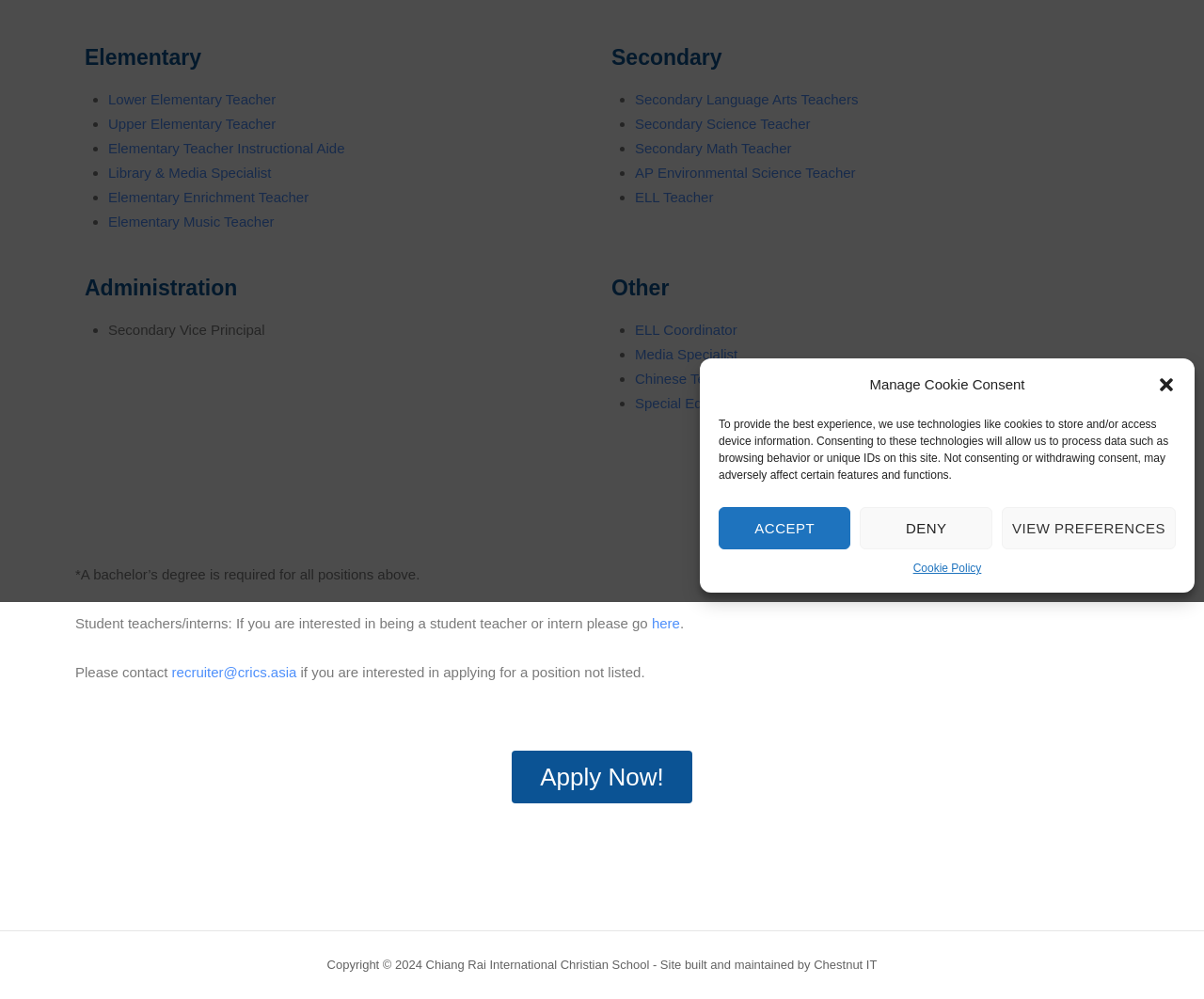Predict the bounding box coordinates of the UI element that matches this description: "Lower Elementary Teacher". The coordinates should be in the format [left, top, right, bottom] with each value between 0 and 1.

[0.09, 0.091, 0.229, 0.107]